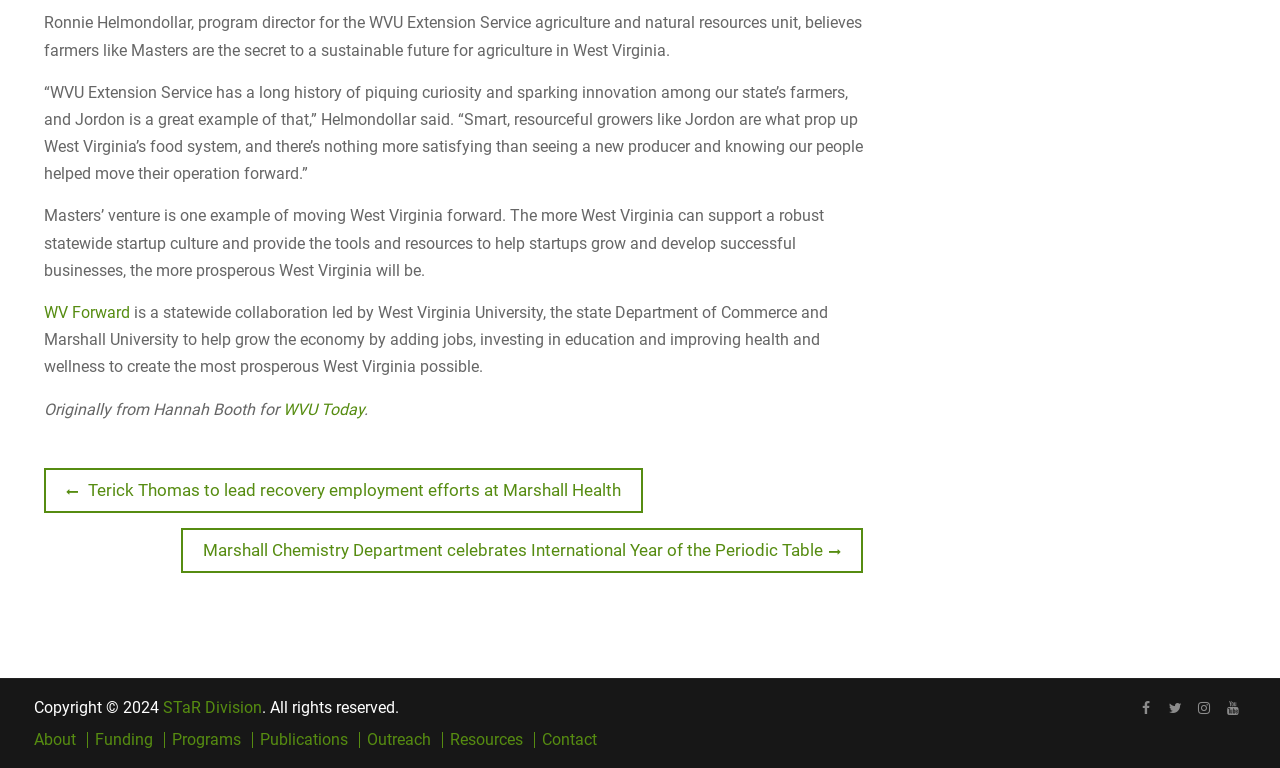What is the name of the department that celebrates the International Year of the Periodic Table?
Using the image as a reference, give an elaborate response to the question.

I found this information in the link element that says 'Next post: Marshall Chemistry Department celebrates International Year of the Periodic Table', which mentions the department's name.